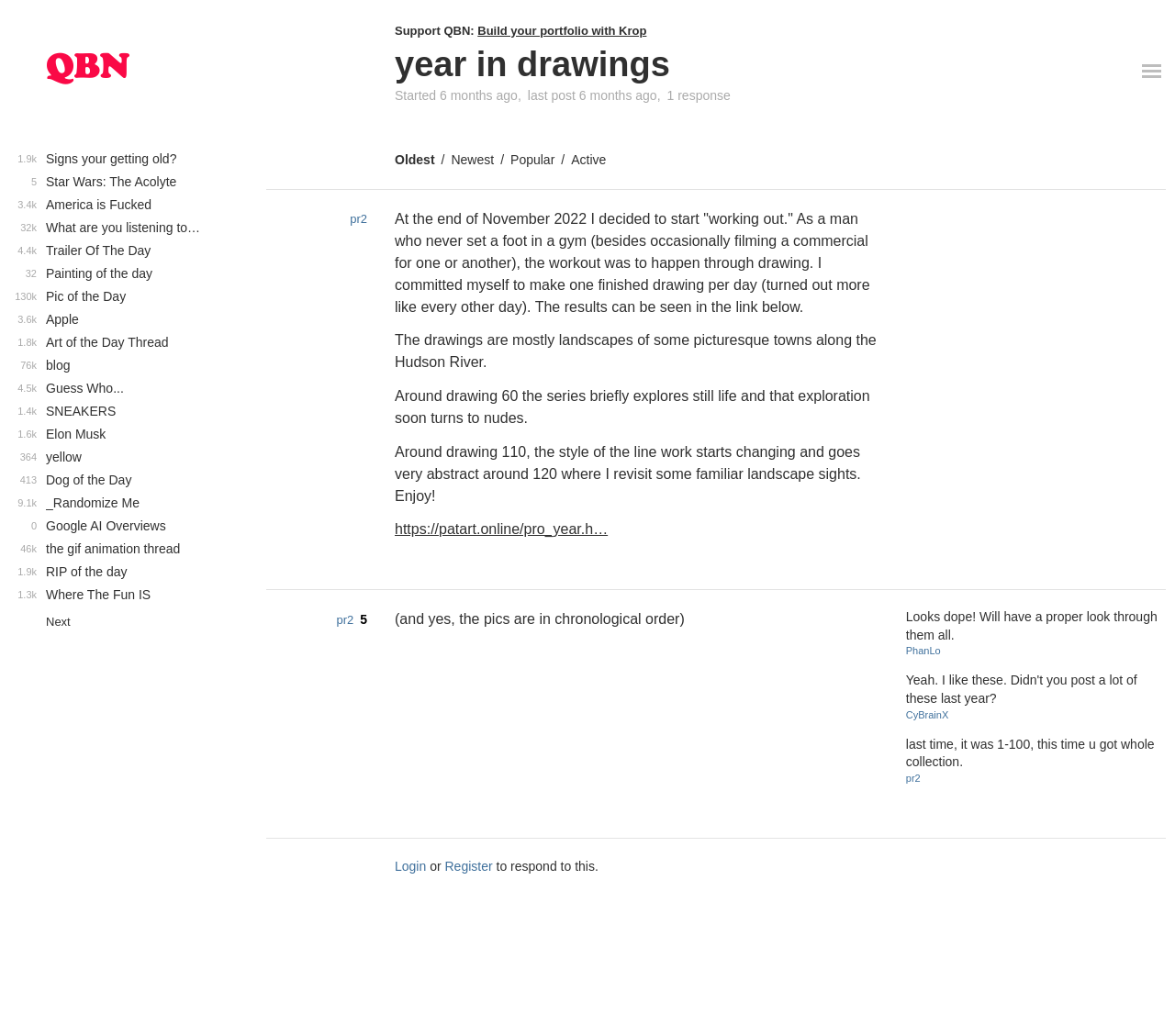Please give a short response to the question using one word or a phrase:
What is the purpose of the 'year in drawings' project?

To create one finished drawing per day